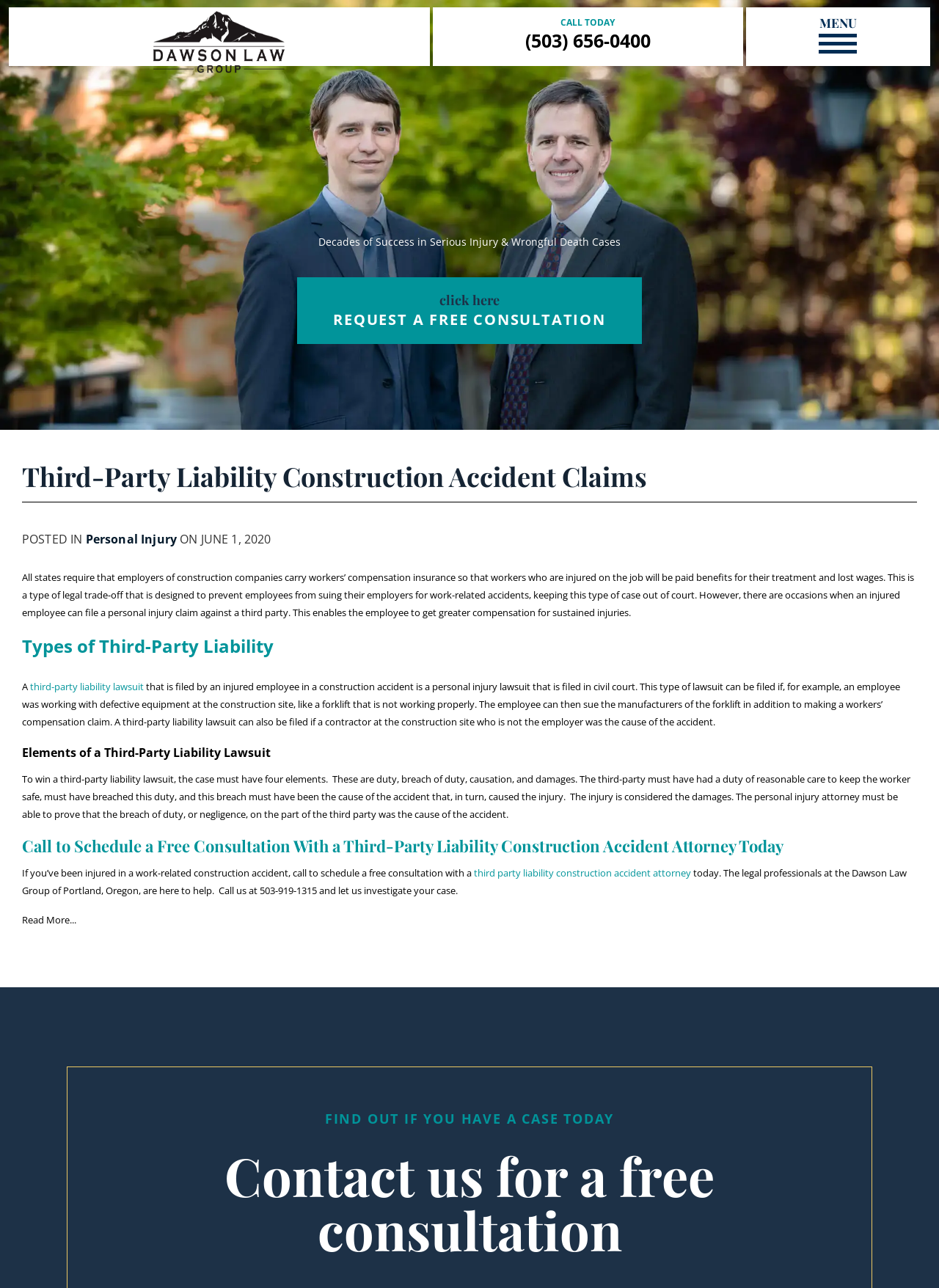What type of insurance do construction companies carry?
Using the visual information, respond with a single word or phrase.

workers’ compensation insurance